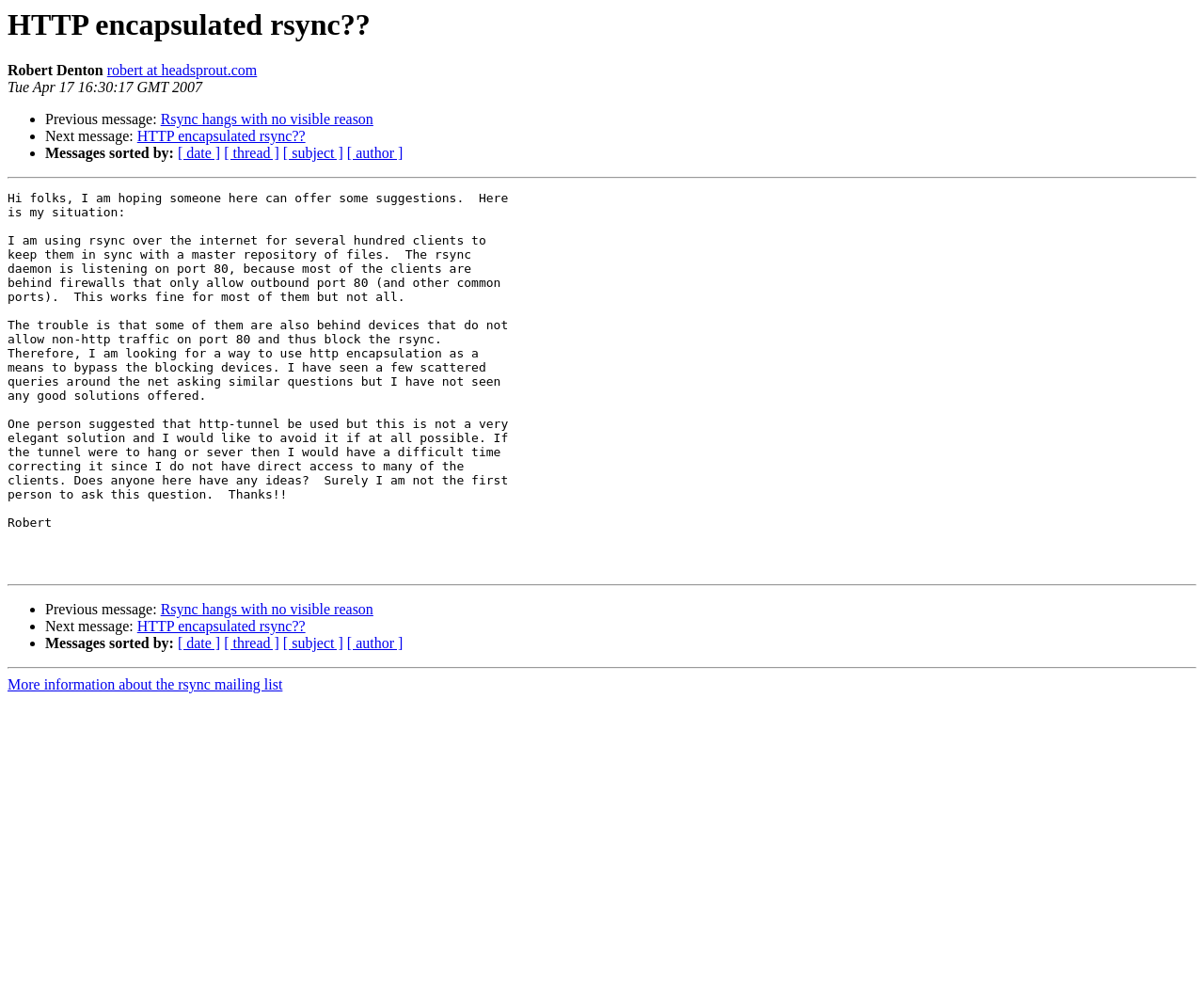Identify the main heading from the webpage and provide its text content.

HTTP encapsulated rsync??